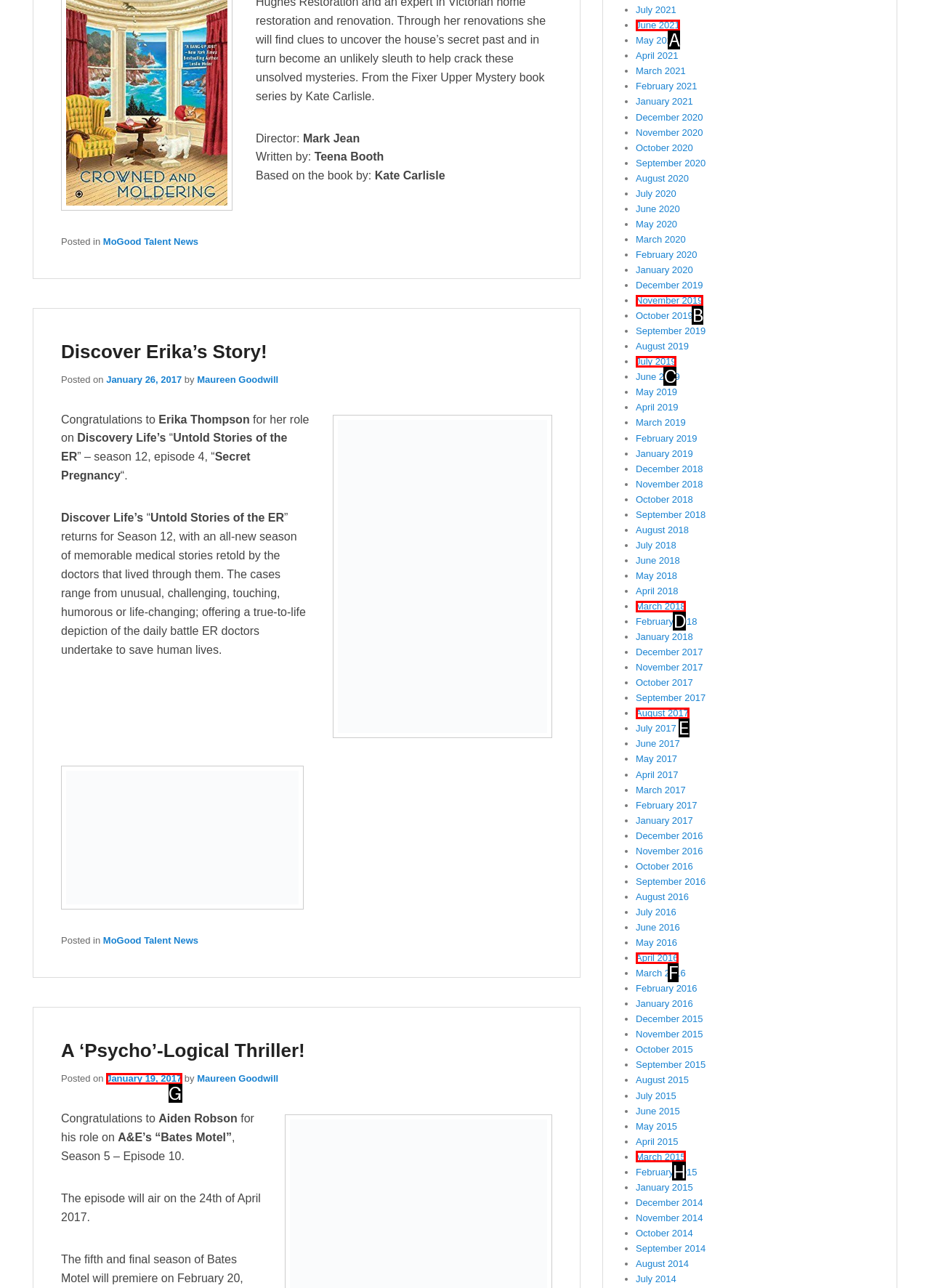Determine the HTML element that aligns with the description: January 19, 2017
Answer by stating the letter of the appropriate option from the available choices.

G